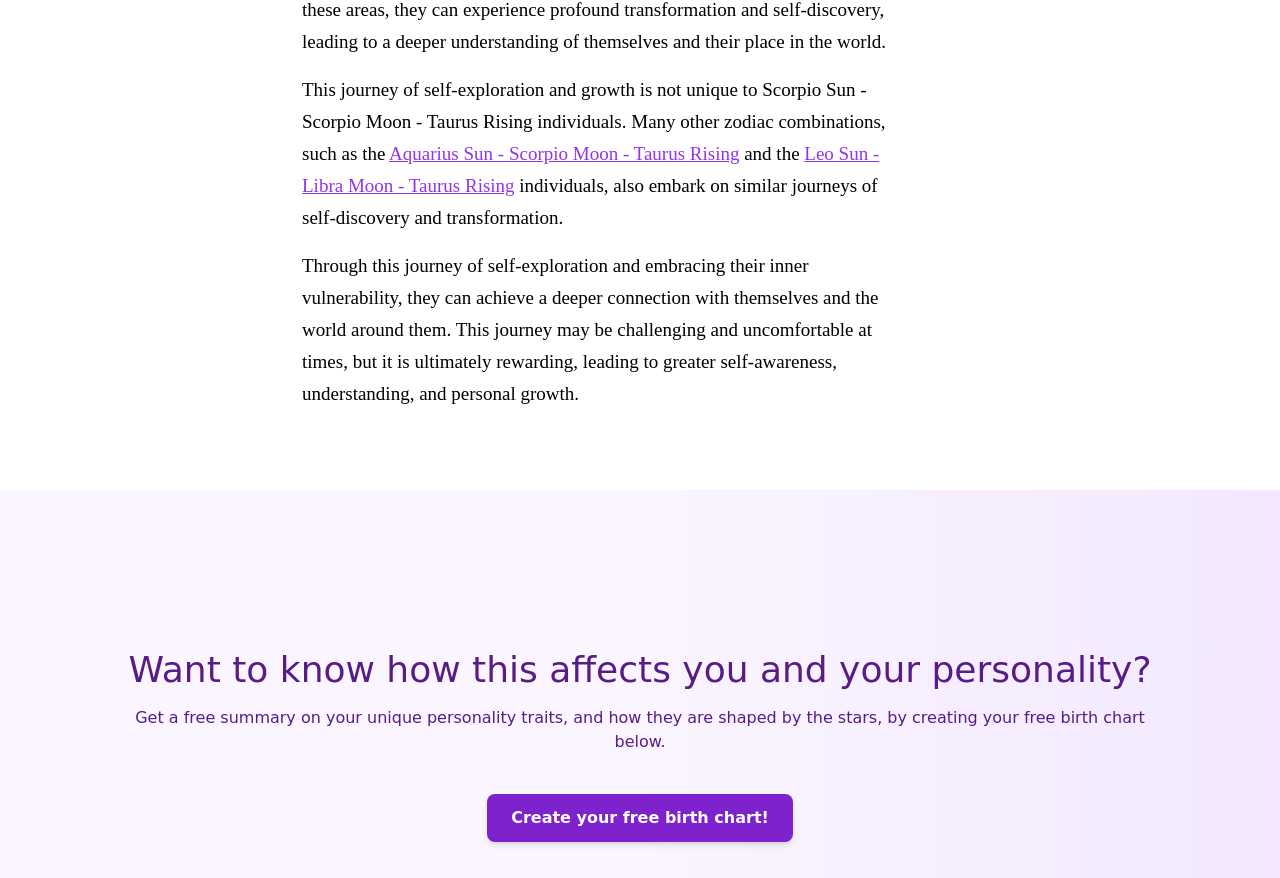Refer to the image and provide an in-depth answer to the question: 
What is the commonality among Scorpio Sun - Scorpio Moon - Taurus Rising and other zodiac combinations?

The webpage mentions that Scorpio Sun - Scorpio Moon - Taurus Rising individuals embark on a journey of self-exploration and growth, and that many other zodiac combinations, such as Aquarius Sun - Scorpio Moon - Taurus Rising and Leo Sun - Libra Moon - Taurus Rising, also embark on similar journeys of self-discovery and transformation.